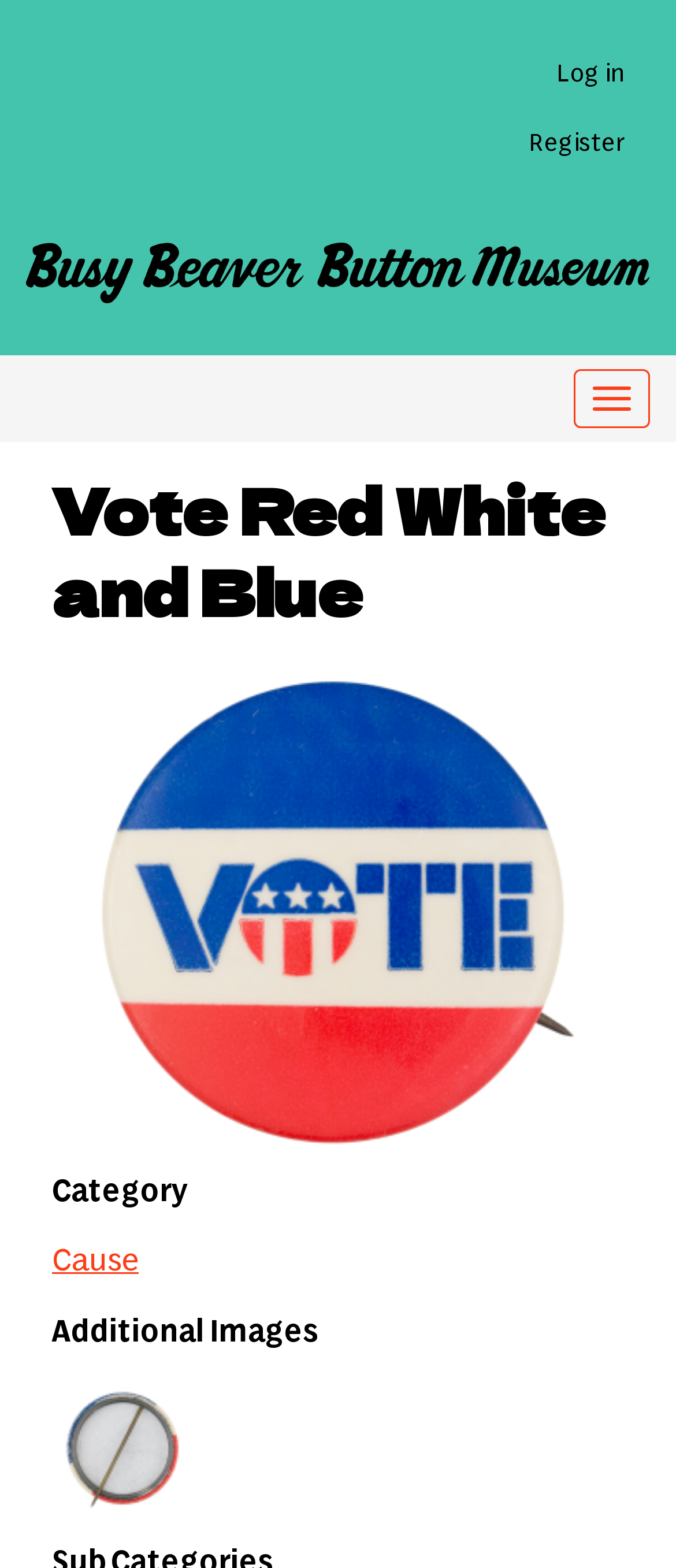What is the first link on the webpage? Look at the image and give a one-word or short phrase answer.

Skip to main content